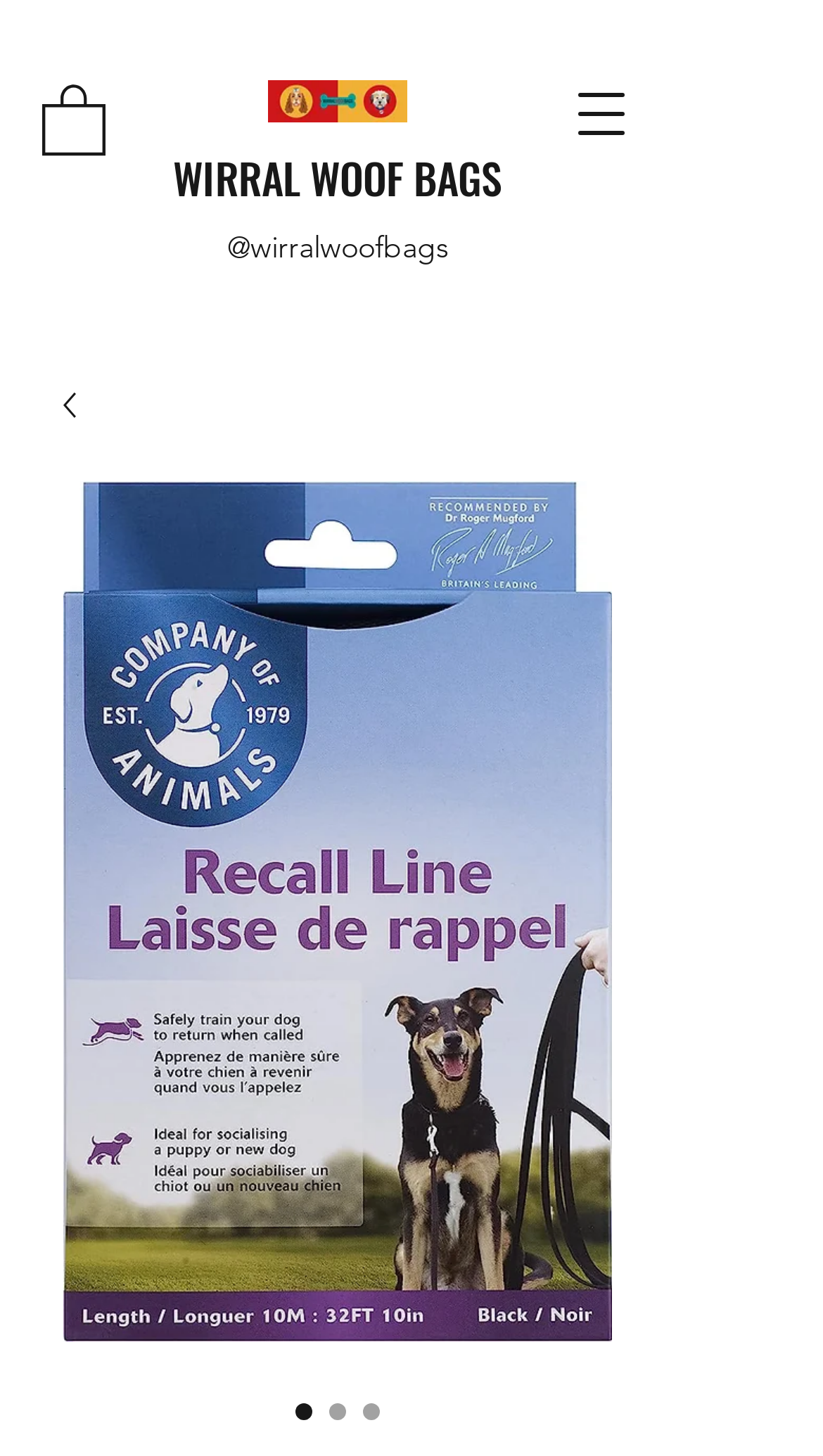Is the image of COMPANY OF ANIMALS Recall Line 10m below the link 'WIRRAL WOOF BAGS'?
Please provide a single word or phrase answer based on the image.

Yes